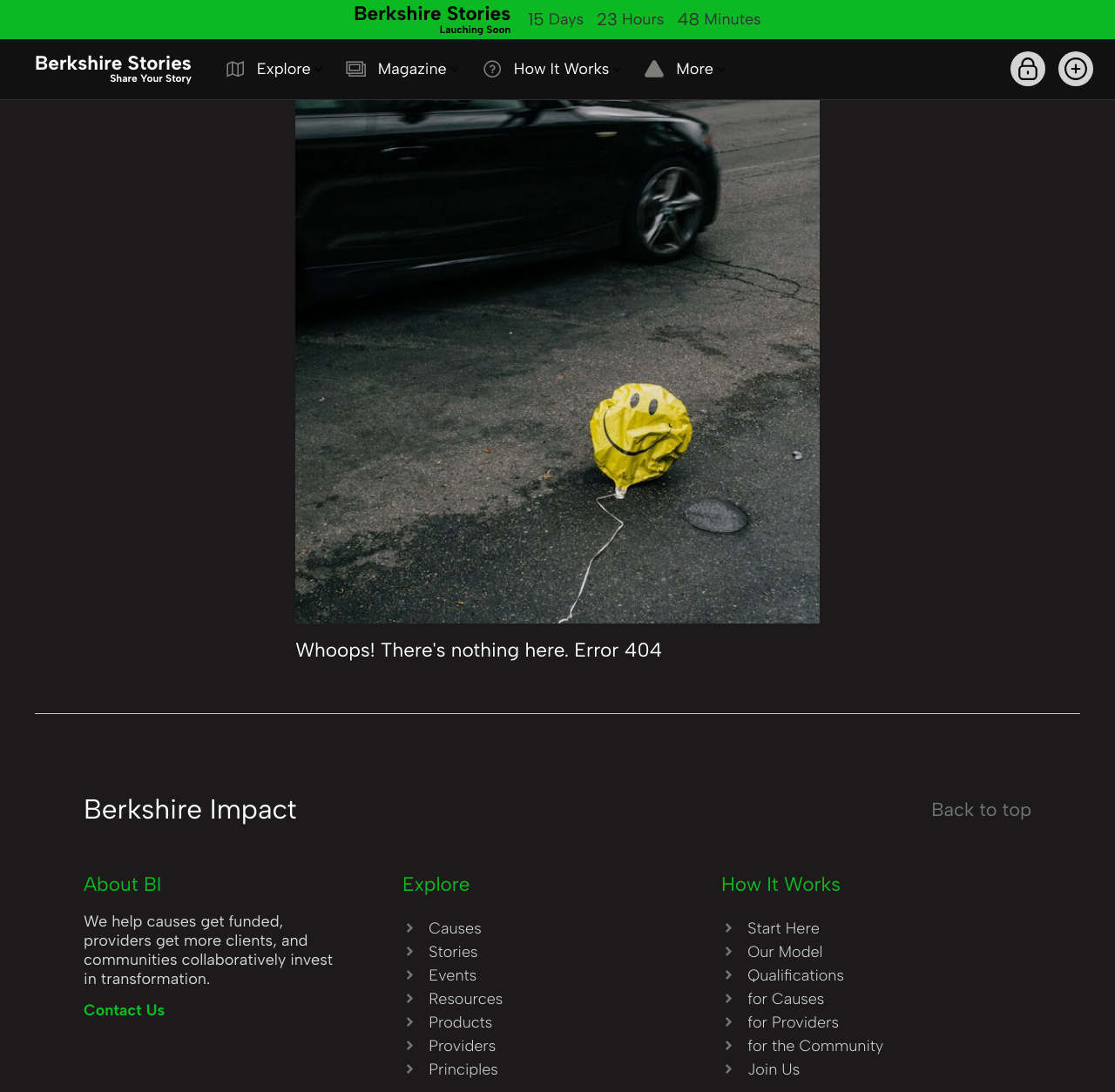Please determine the bounding box coordinates of the element to click in order to execute the following instruction: "Click on 'Add something'". The coordinates should be four float numbers between 0 and 1, specified as [left, top, right, bottom].

[0.949, 0.047, 0.98, 0.079]